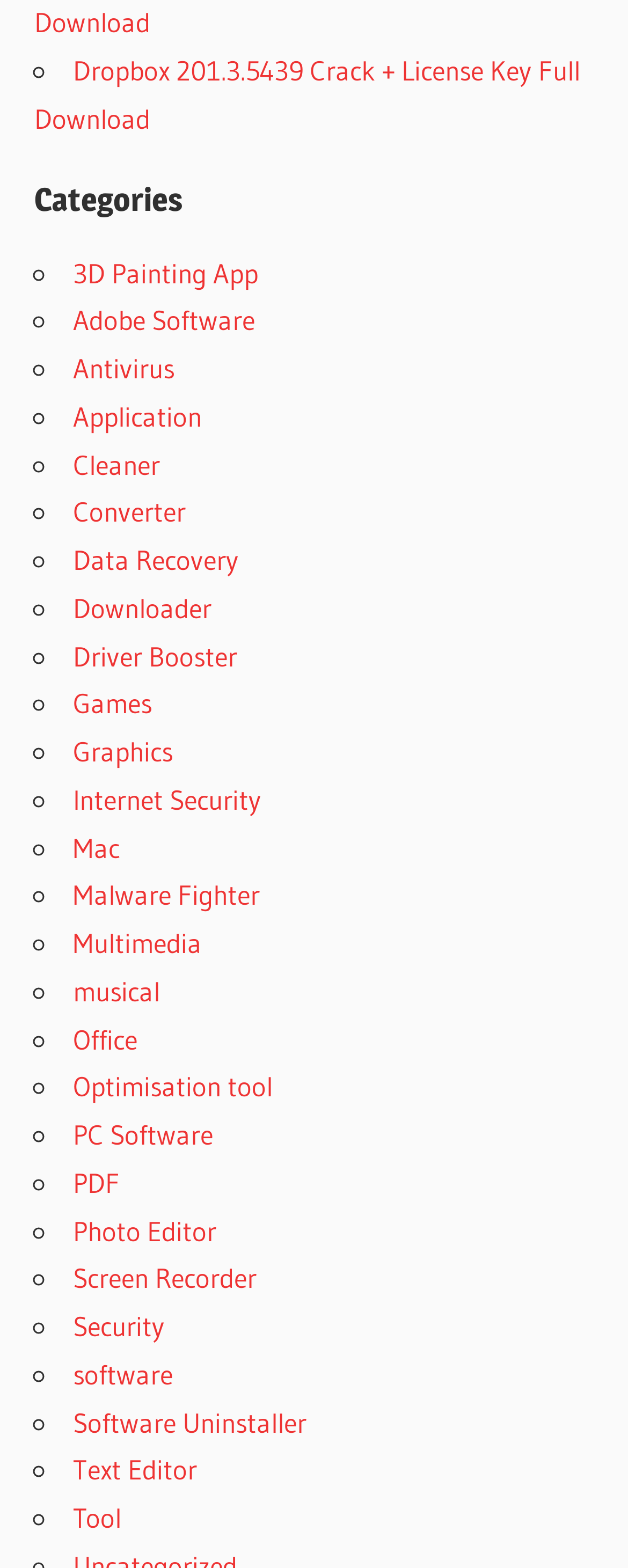Show the bounding box coordinates for the element that needs to be clicked to execute the following instruction: "Download Dropbox 201.3.5439 Crack + License Key Full". Provide the coordinates in the form of four float numbers between 0 and 1, i.e., [left, top, right, bottom].

[0.054, 0.034, 0.924, 0.086]